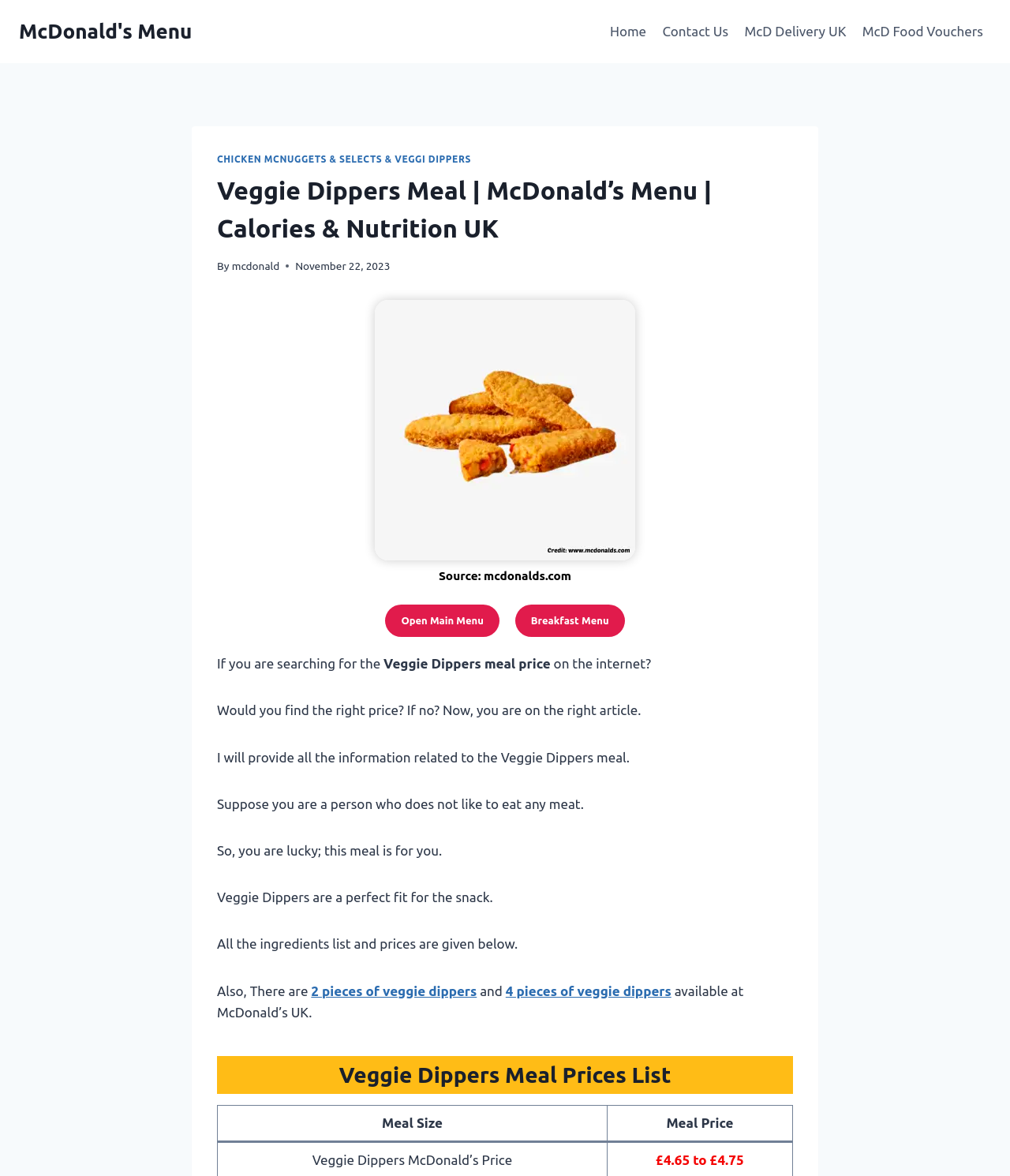Show the bounding box coordinates for the element that needs to be clicked to execute the following instruction: "Check the Veggie Dippers Meal Prices List". Provide the coordinates in the form of four float numbers between 0 and 1, i.e., [left, top, right, bottom].

[0.215, 0.898, 0.785, 0.93]